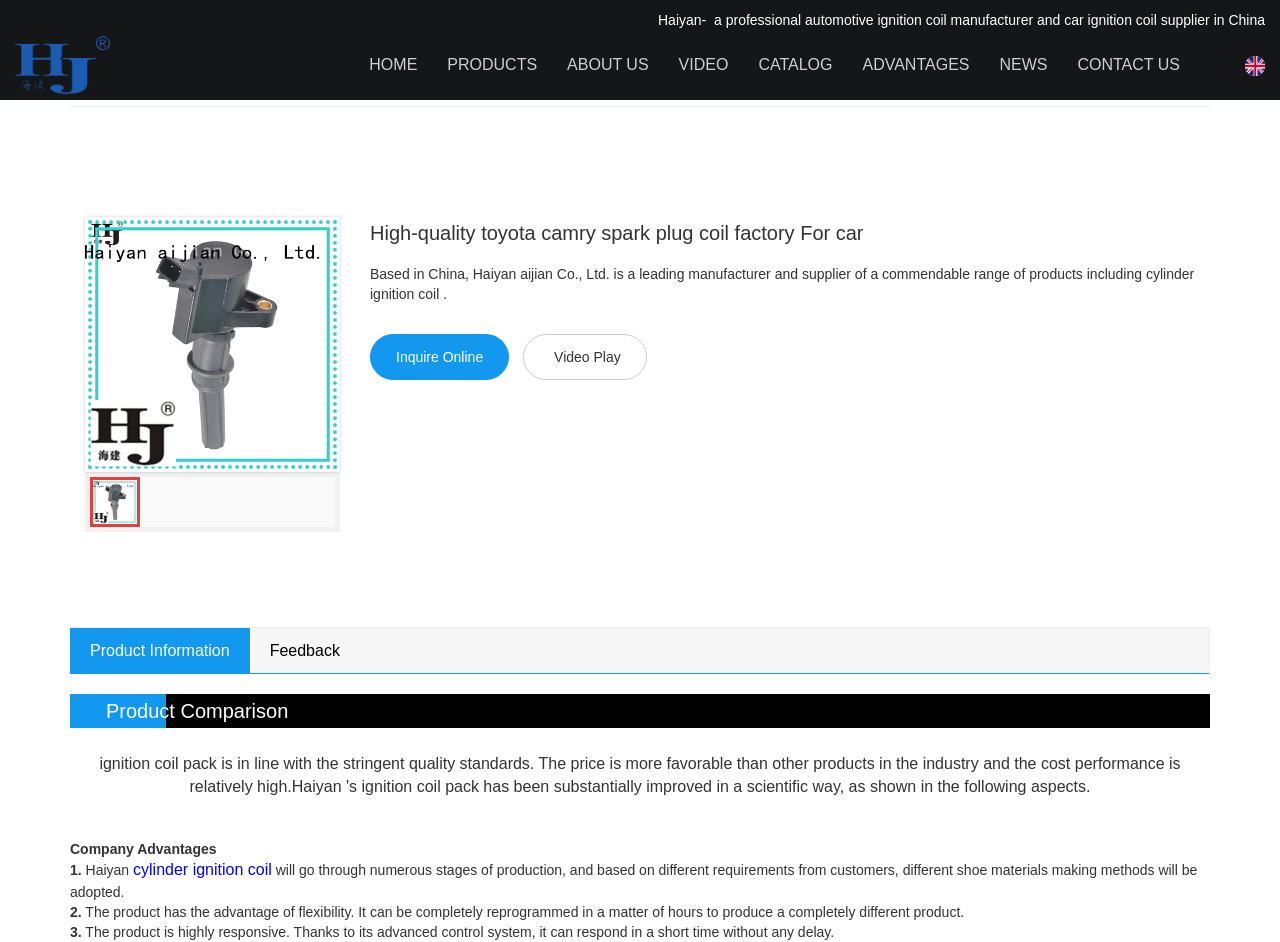Please identify the coordinates of the bounding box that should be clicked to fulfill this instruction: "Click the 'CONTACT US' link".

[0.842, 0.032, 0.922, 0.106]